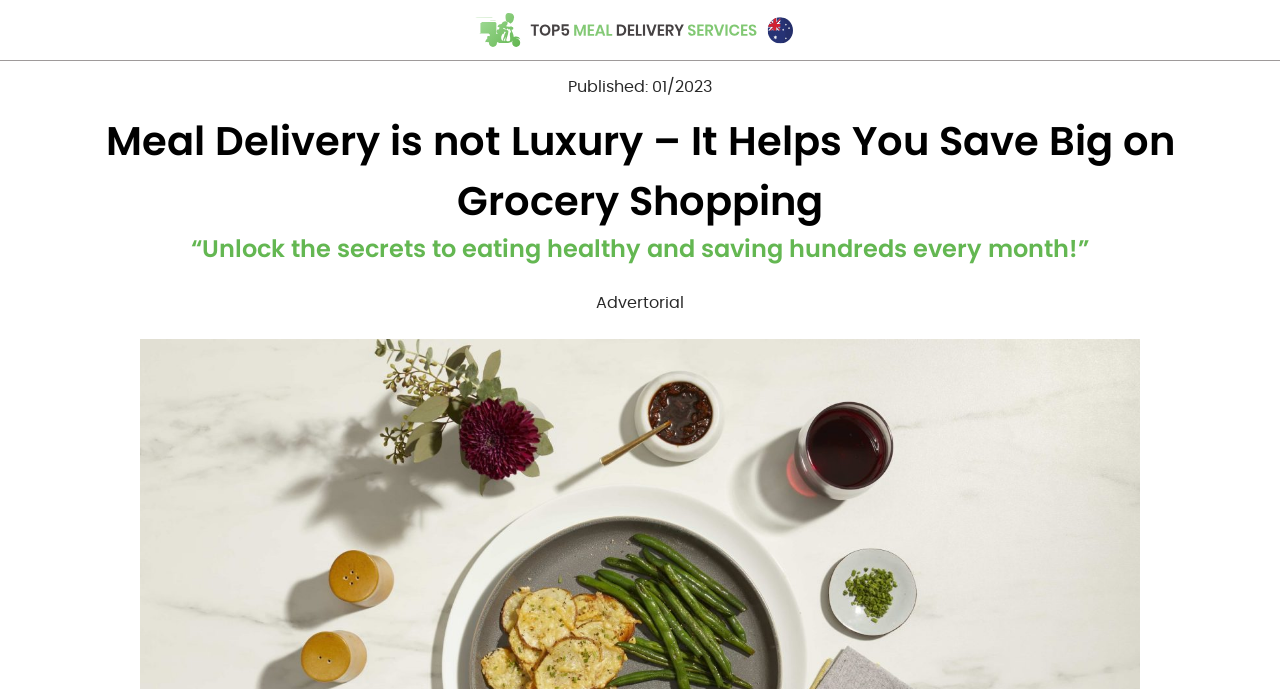What is the main topic of the article?
Answer the question with a detailed explanation, including all necessary information.

The main topic of the article is meal delivery, as indicated by the heading 'Meal Delivery is not Luxury – It Helps You Save Big on Grocery Shopping'.